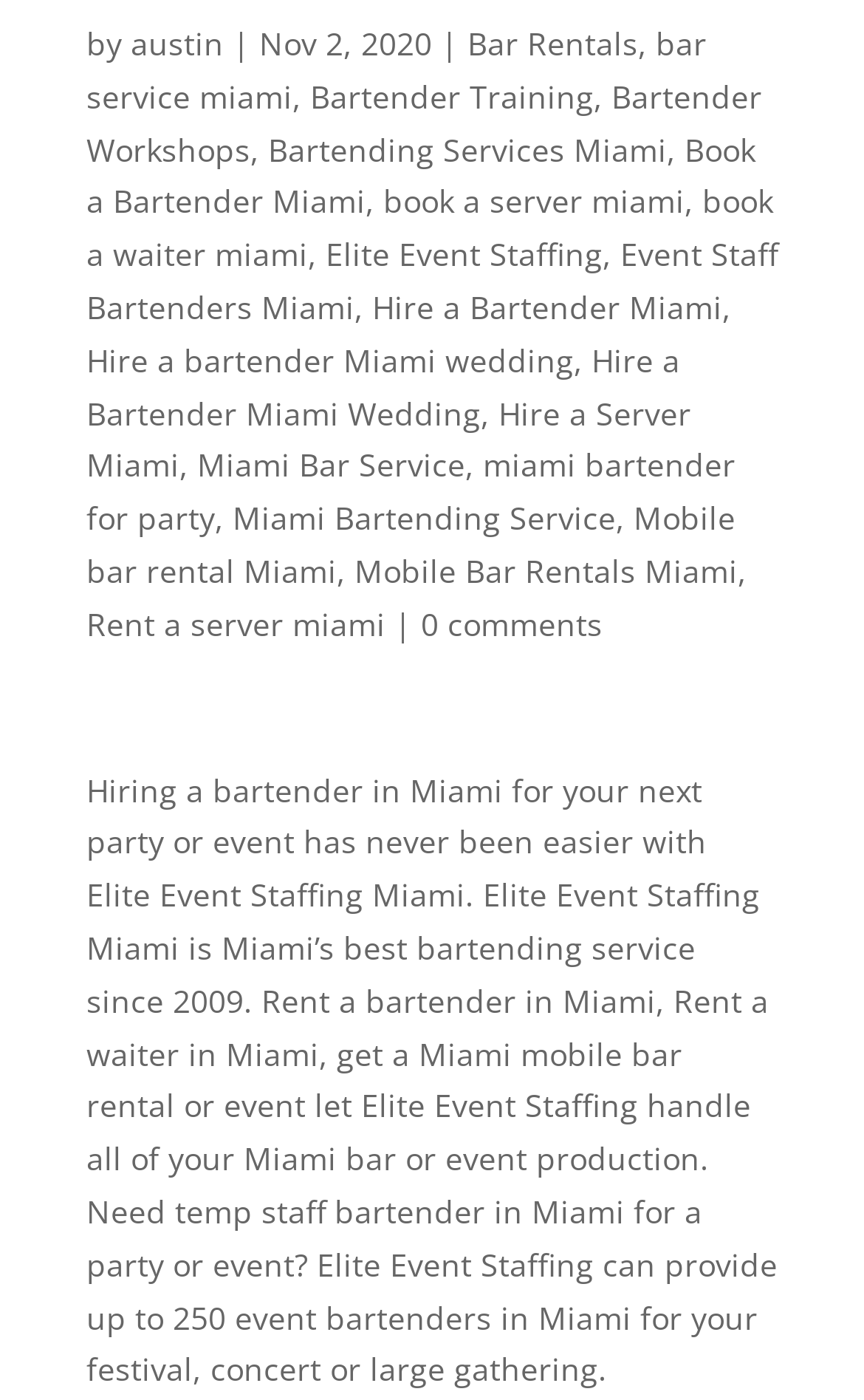From the given element description: "Hire a Bartender Miami Wedding", find the bounding box for the UI element. Provide the coordinates as four float numbers between 0 and 1, in the order [left, top, right, bottom].

[0.1, 0.242, 0.787, 0.31]